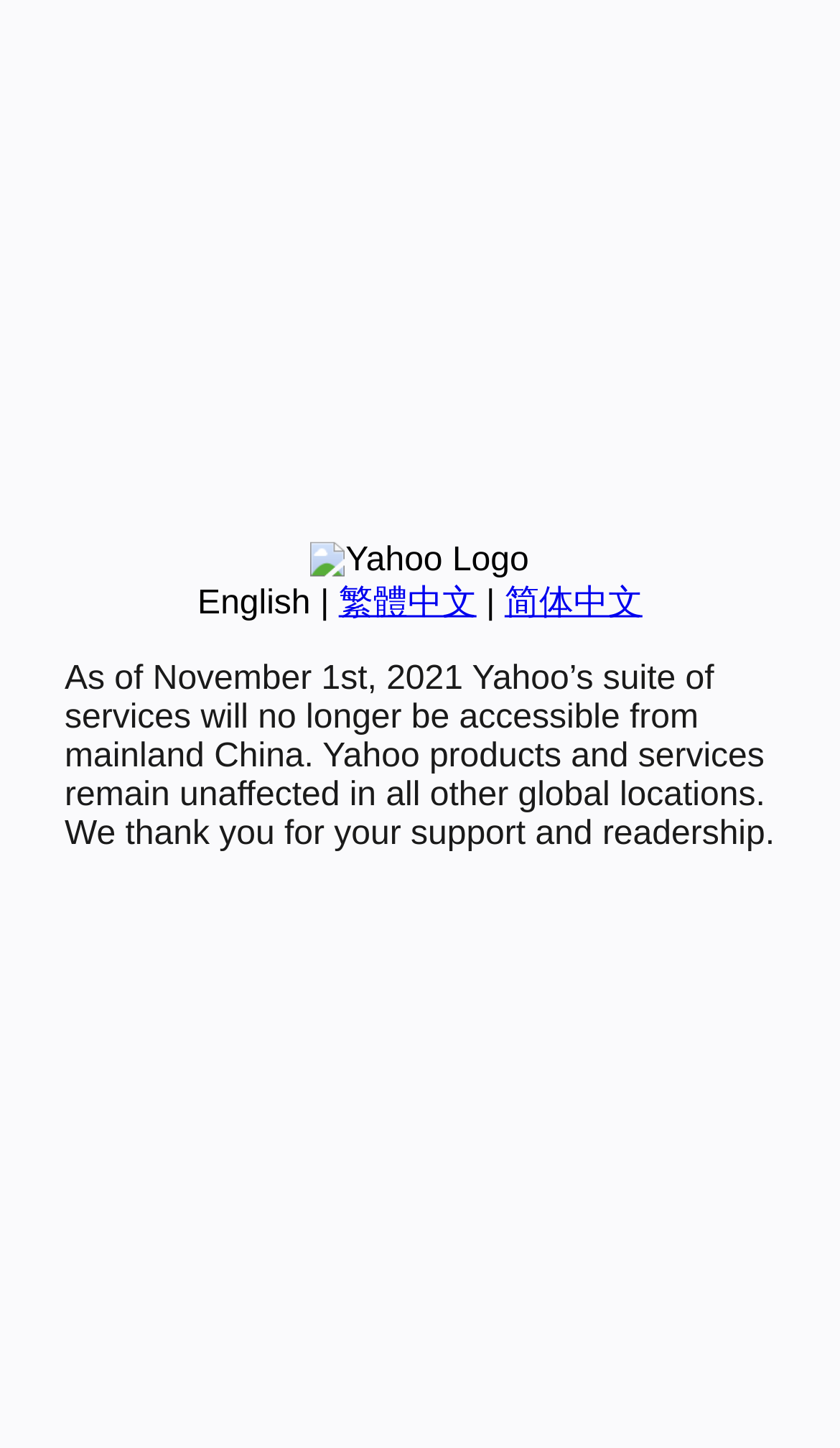Locate the bounding box coordinates of the UI element described by: "简体中文". Provide the coordinates as four float numbers between 0 and 1, formatted as [left, top, right, bottom].

[0.601, 0.404, 0.765, 0.429]